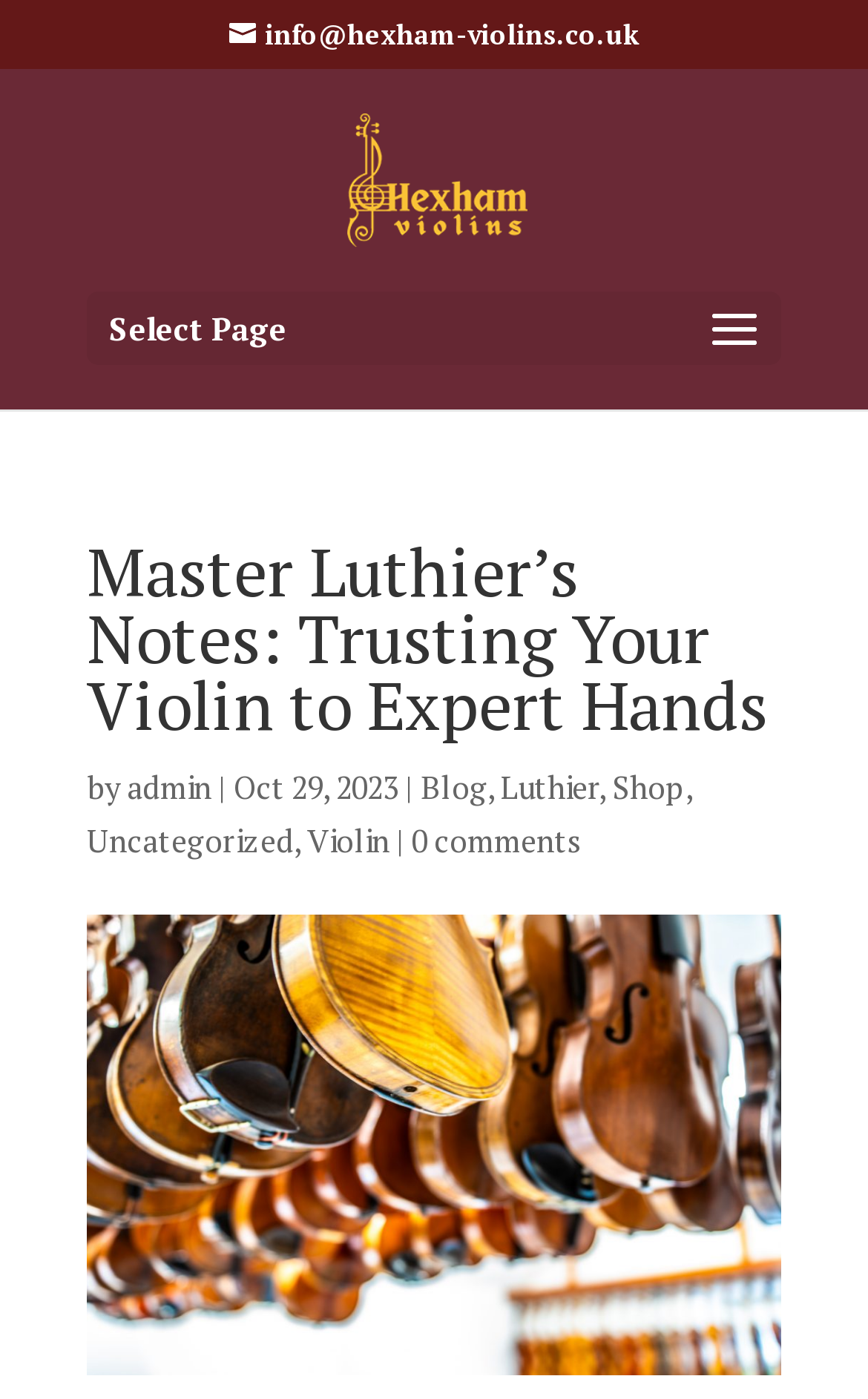Please identify the primary heading of the webpage and give its text content.

Master Luthier’s Notes: Trusting Your Violin to Expert Hands